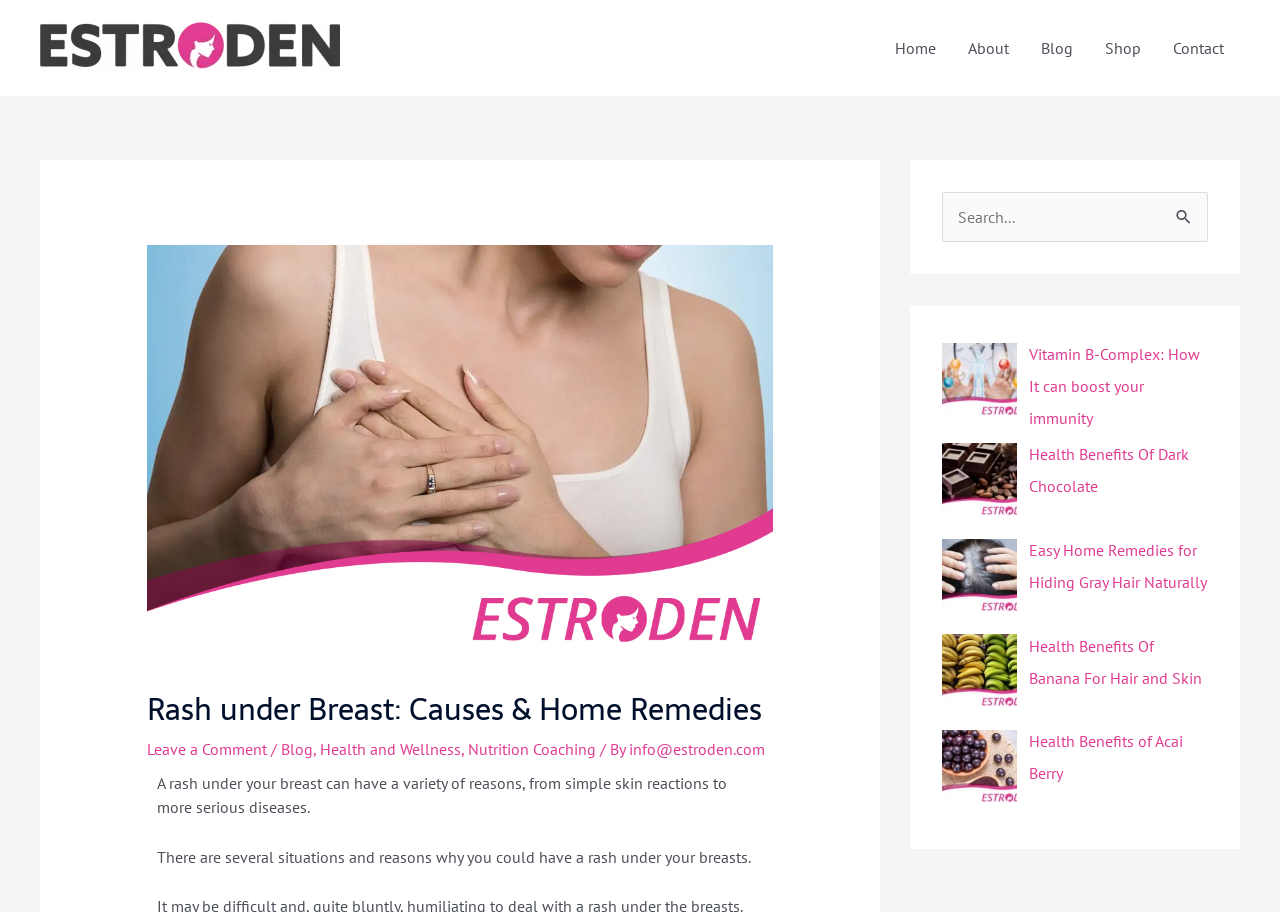Determine the bounding box coordinates of the UI element described below. Use the format (top-left x, top-left y, bottom-right x, bottom-right y) with floating point numbers between 0 and 1: info@estroden.com

[0.491, 0.81, 0.597, 0.832]